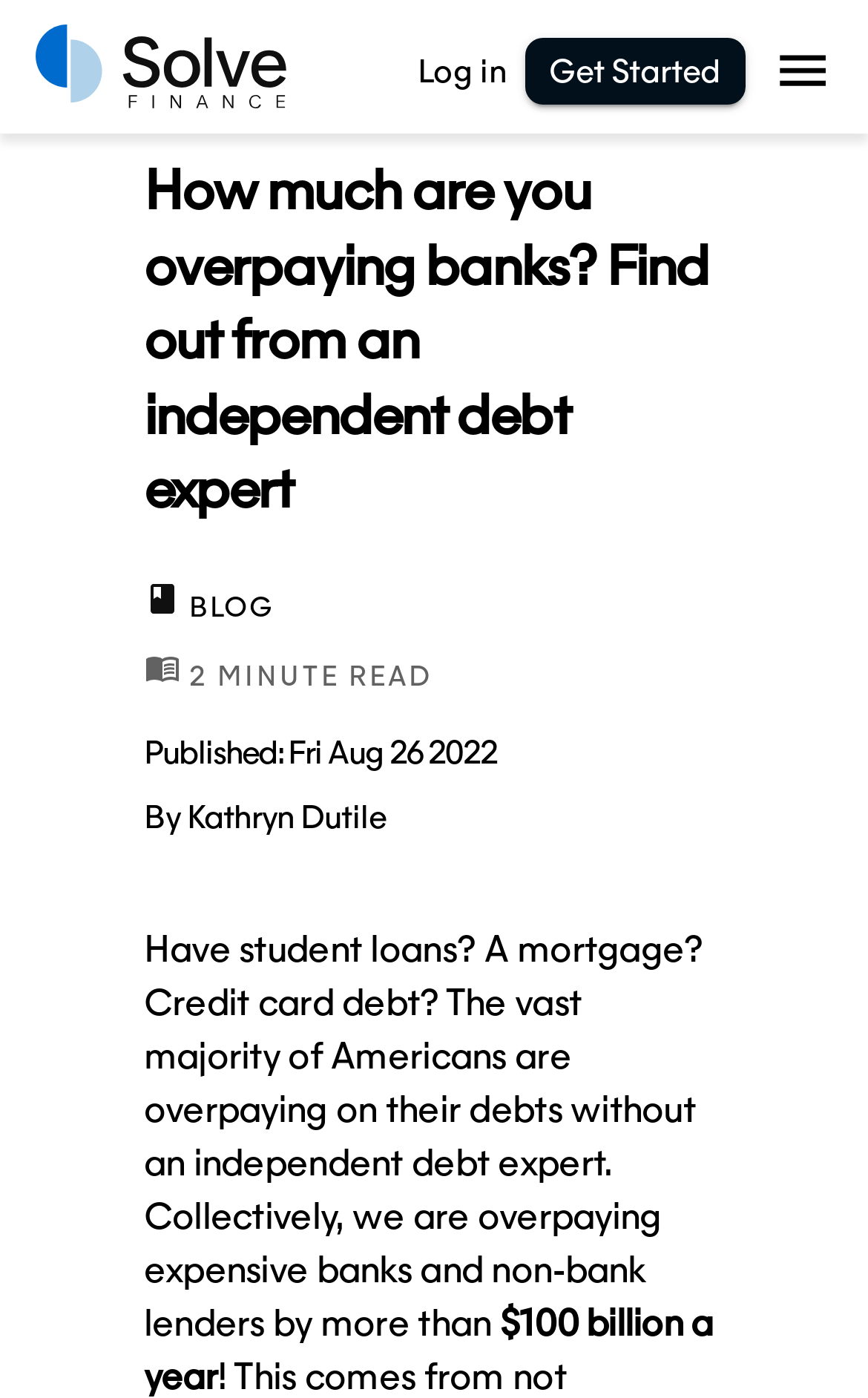Provide a one-word or short-phrase response to the question:
What is the name of the website or company?

Solve Finance